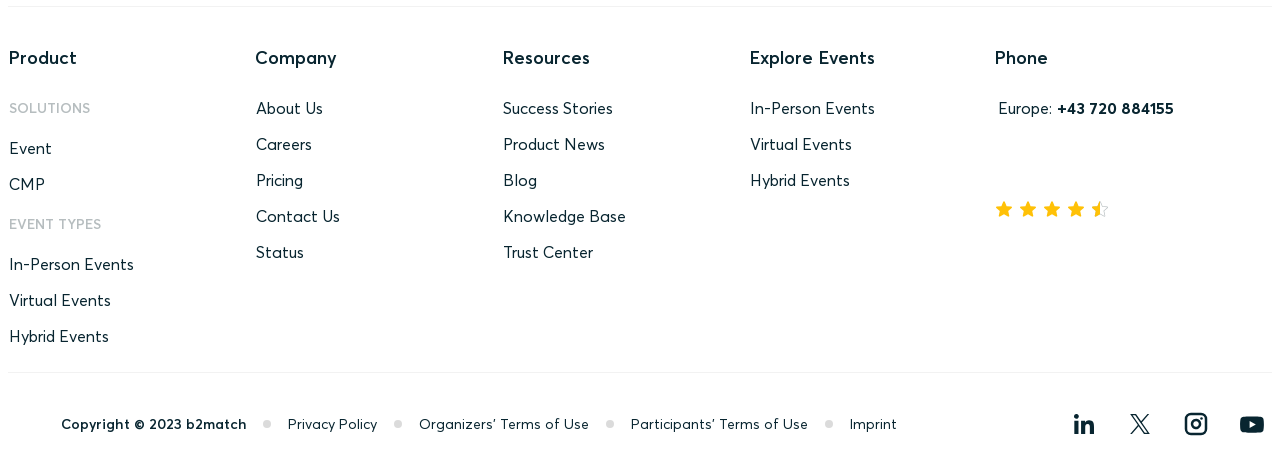Consider the image and give a detailed and elaborate answer to the question: 
What is the year of the copyright?

I found the year of the copyright by looking at the 'Copyright © 2023 b2match' text at the bottom of the page.